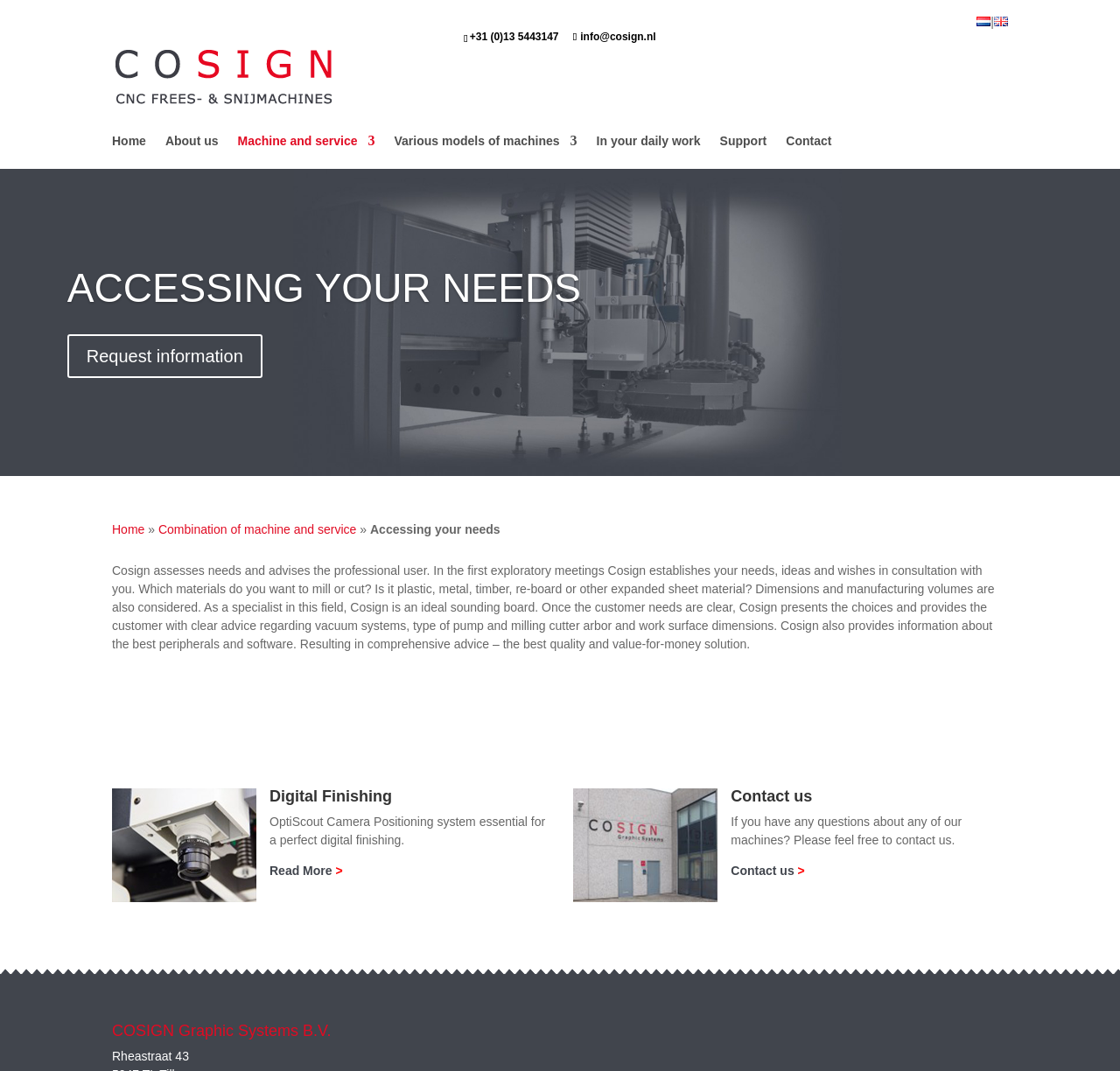Generate a comprehensive description of the webpage.

The webpage is about Cosign, a company that provides CNC milling machines and services. At the top right corner, there are language options, including Nederlands and English, each with a corresponding flag icon. Below the language options, there is a section with contact information, including a phone number and an email address.

To the left of the contact information, there is a logo of Cosign, which is an image with the company name. Below the logo, there is a navigation menu with links to different sections of the website, including Home, About us, Machine and service, Various models of machines, In your daily work, Support, and Contact.

The main content of the webpage is divided into three sections. The first section has a heading "ACCESSING YOUR NEEDS" and a link to request information. Below the heading, there is a paragraph of text that describes how Cosign assesses the needs of its customers and provides them with comprehensive advice on the best solutions.

The second section has a heading "Digital Finishing" and a link to read more about it. Below the heading, there is a paragraph of text that describes the importance of the OptiScout Camera Positioning system for digital finishing.

The third section has a heading "Contact us" and a link to contact the company. Below the heading, there is a paragraph of text that invites visitors to contact Cosign if they have any questions about their machines.

At the bottom of the webpage, there is a footer section with the company name, address, and a copyright notice.